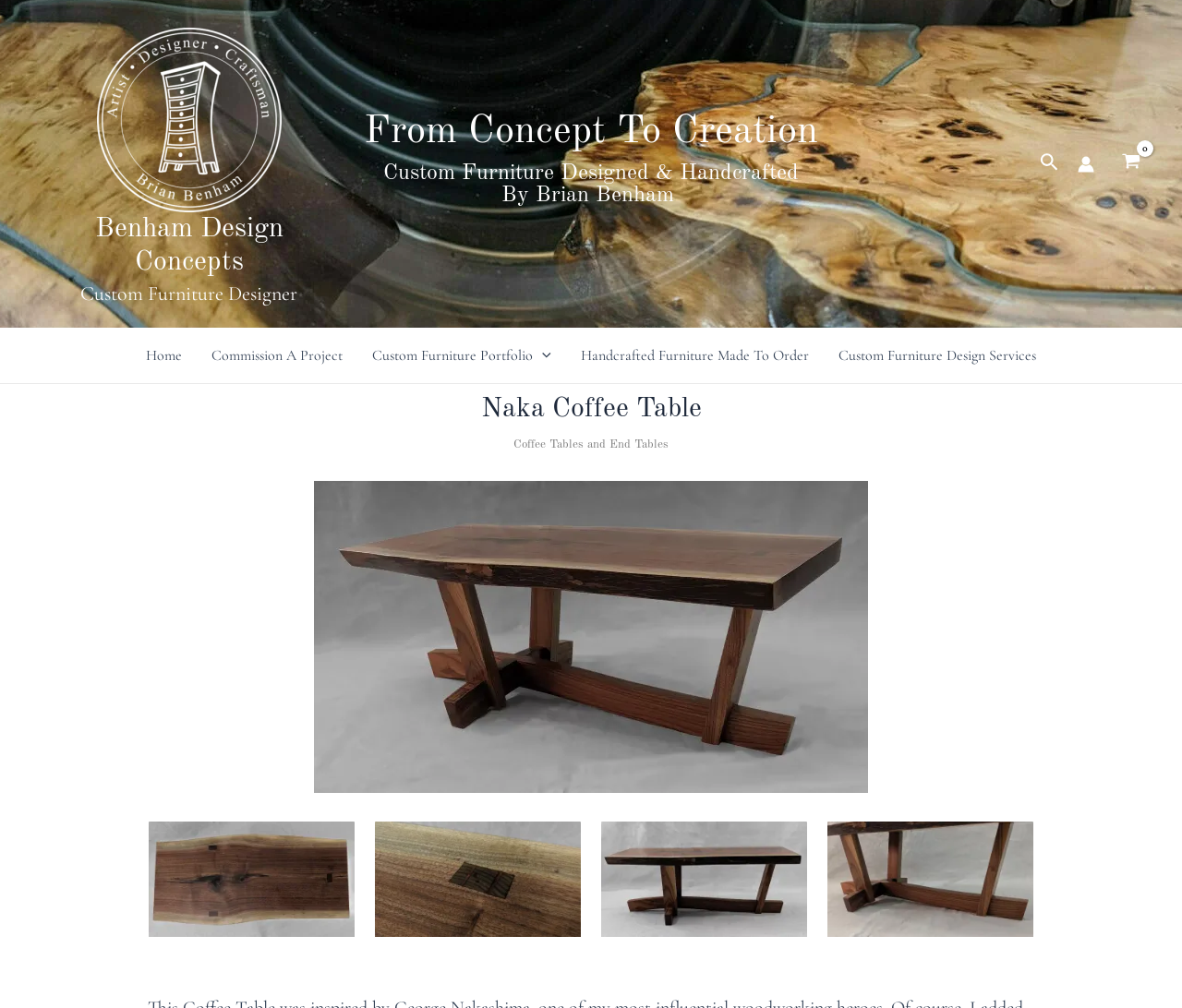Identify the bounding box coordinates of the clickable region necessary to fulfill the following instruction: "Go to account page". The bounding box coordinates should be four float numbers between 0 and 1, i.e., [left, top, right, bottom].

[0.912, 0.154, 0.926, 0.171]